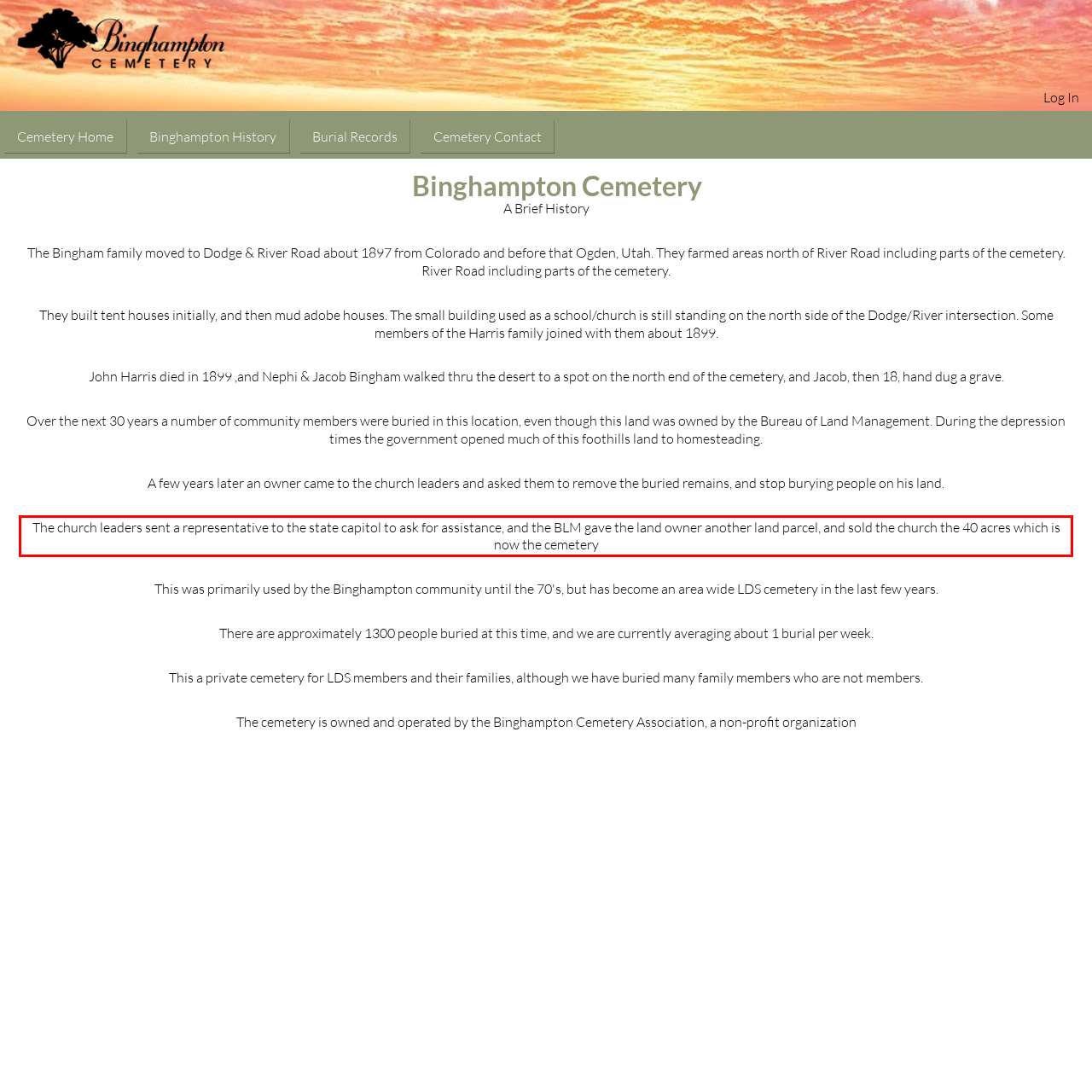In the screenshot of the webpage, find the red bounding box and perform OCR to obtain the text content restricted within this red bounding box.

The church leaders sent a representative to the state capitol to ask for assistance, and the BLM gave the land owner another land parcel, and sold the church the 40 acres which is now the cemetery